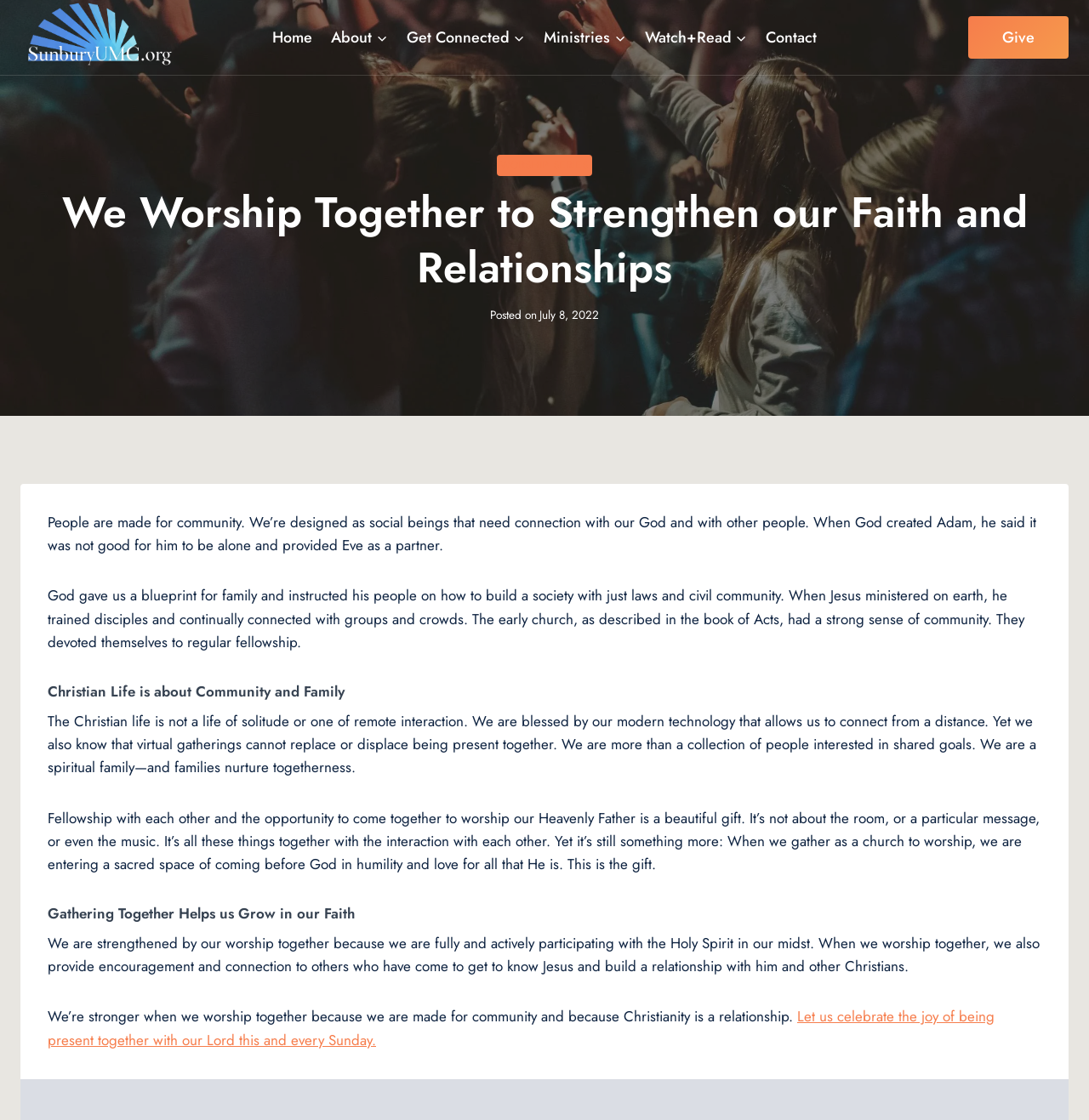What is the purpose of gathering together in worship?
Using the image, answer in one word or phrase.

To strengthen faith and relationships